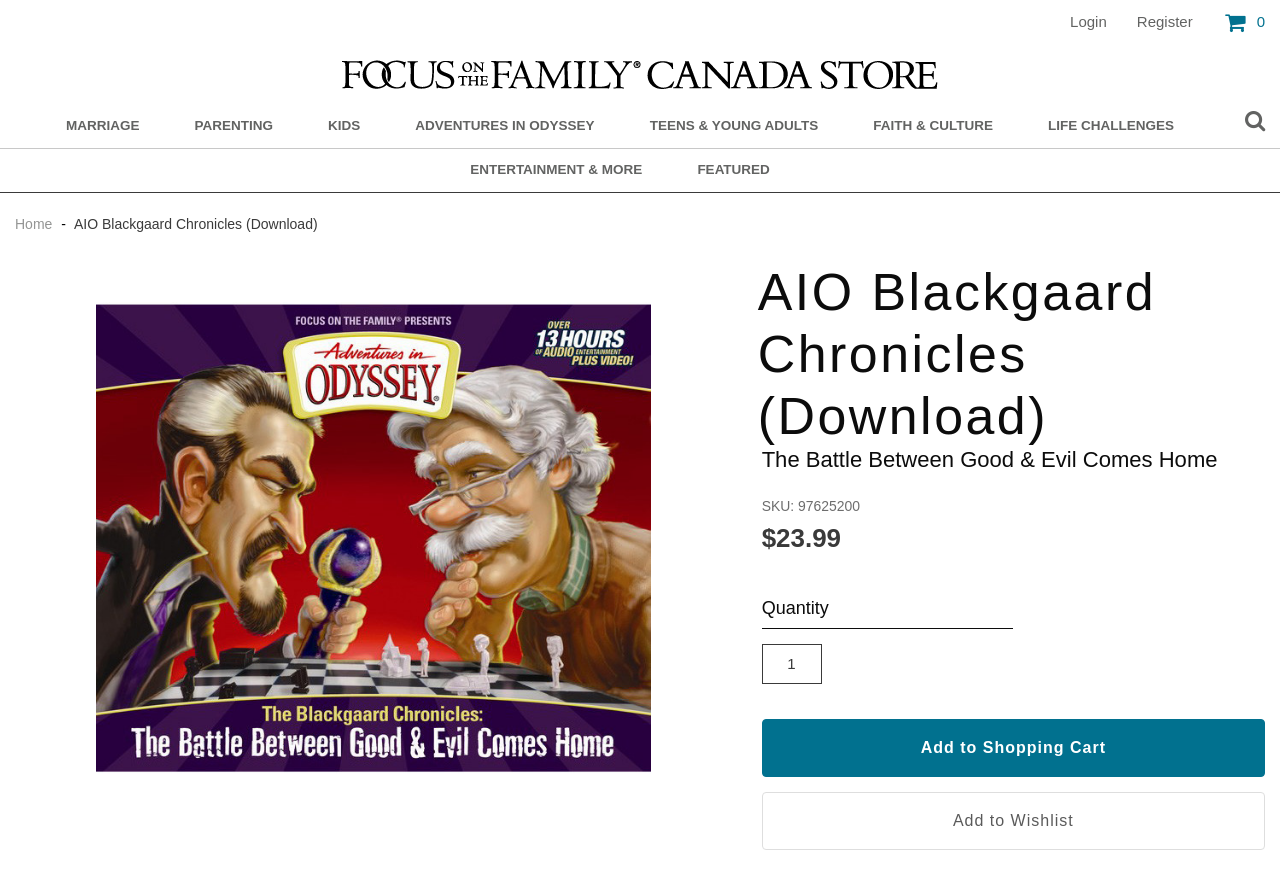Please determine the bounding box coordinates for the element that should be clicked to follow these instructions: "Register a new account".

[0.876, 0.0, 0.943, 0.05]